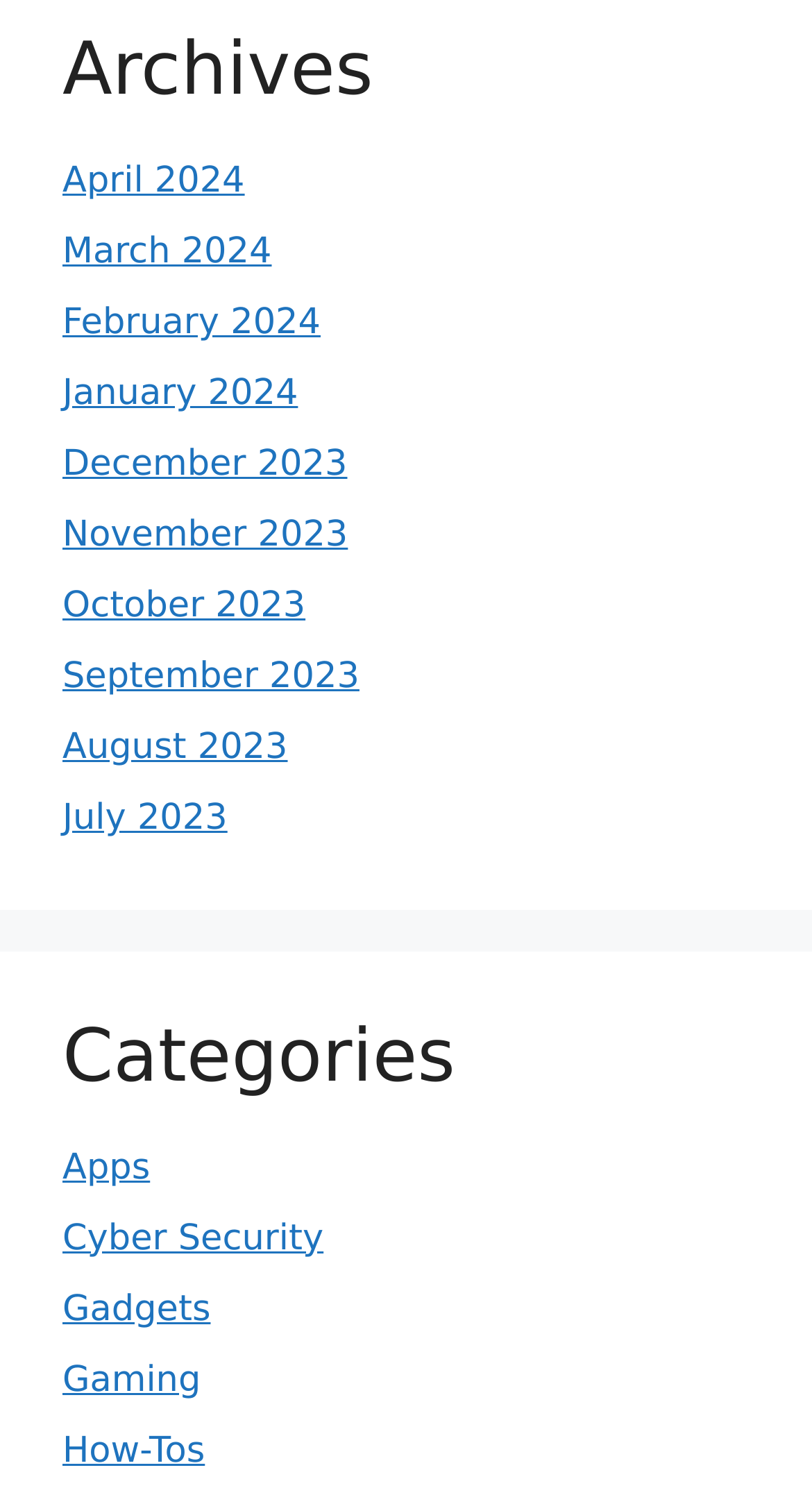What is the longest category name listed?
Please utilize the information in the image to give a detailed response to the question.

I examined the category names listed under the 'Categories' heading and found that 'Cyber Security' is the longest category name.